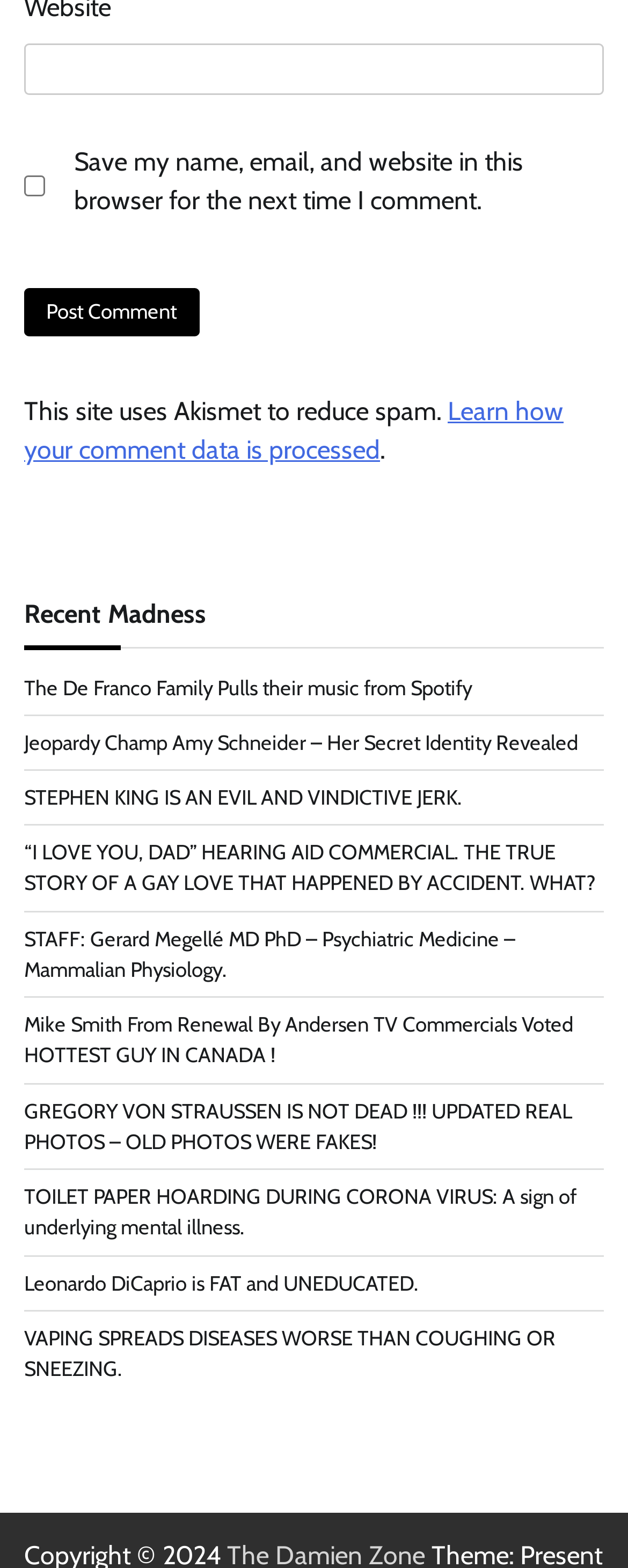Based on what you see in the screenshot, provide a thorough answer to this question: What is the text above the 'Post Comment' button?

The 'Post Comment' button is located below the textbox with the label 'Website' and above the text 'This site uses Akismet to reduce spam.' and a link 'Learn how your comment data is processed'.